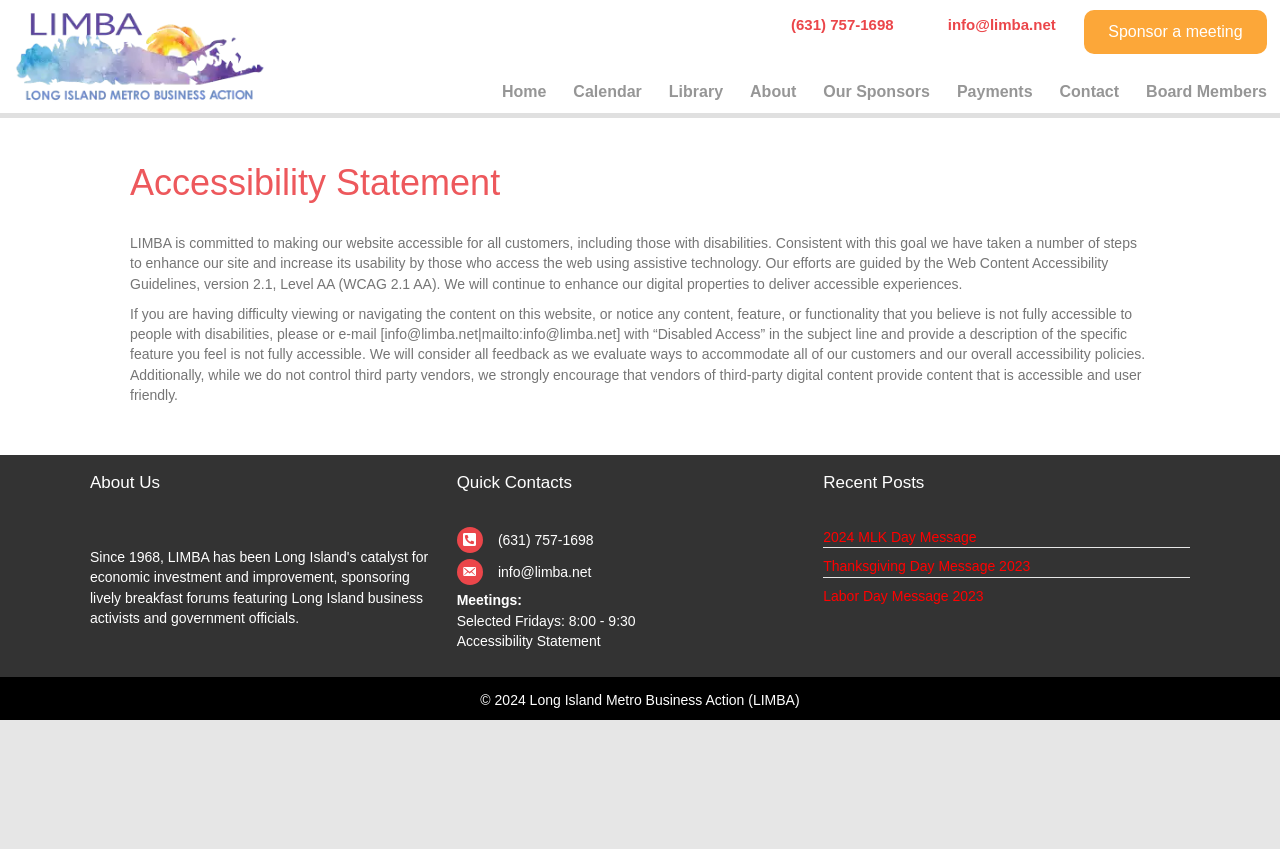Please determine the bounding box coordinates of the element's region to click in order to carry out the following instruction: "Click the Limba Logo". The coordinates should be four float numbers between 0 and 1, i.e., [left, top, right, bottom].

[0.004, 0.055, 0.215, 0.074]